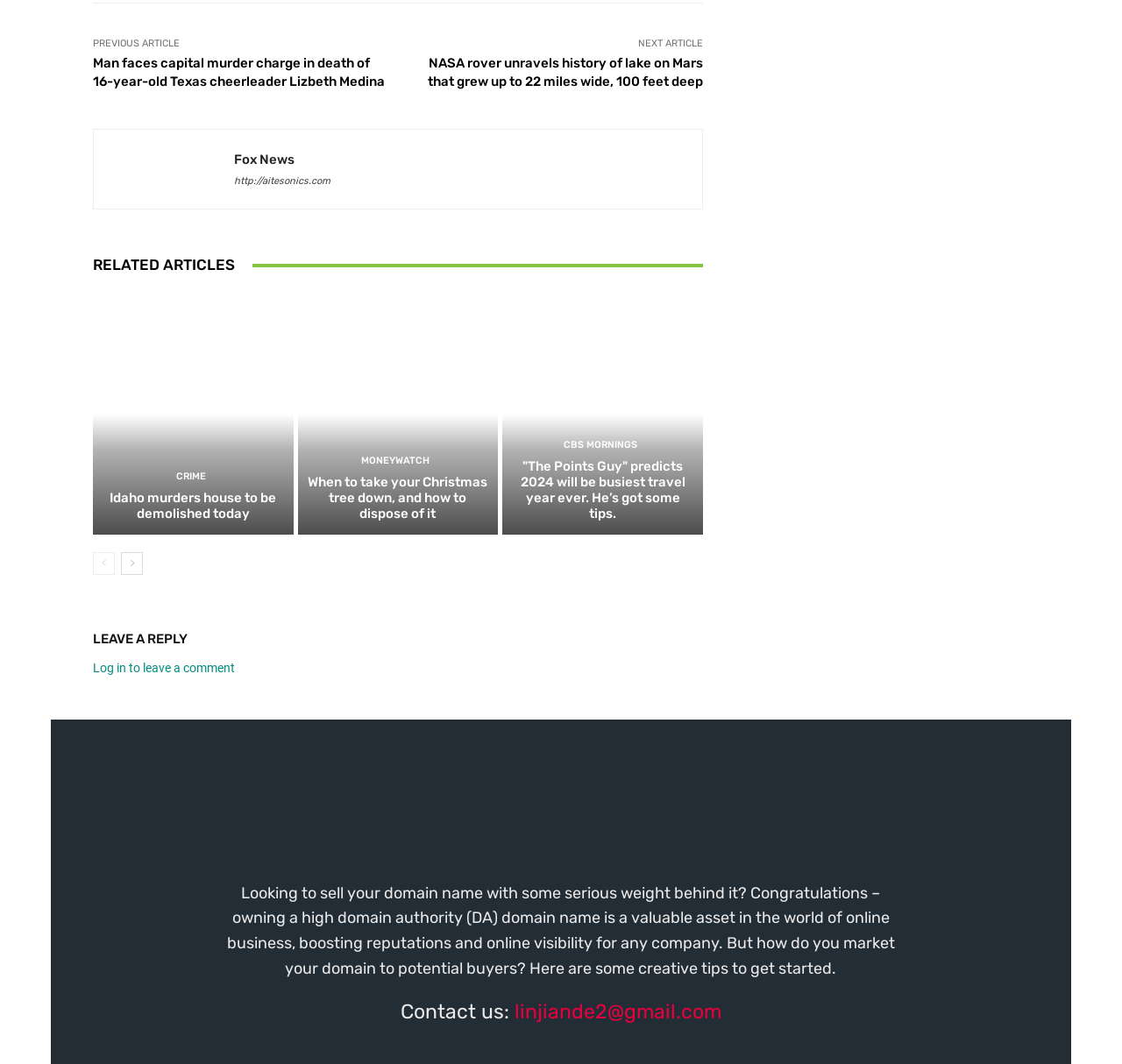Return the bounding box coordinates of the UI element that corresponds to this description: "parent_node: Fox News title="Fox News"". The coordinates must be given as four float numbers in the range of 0 and 1, [left, top, right, bottom].

[0.099, 0.139, 0.193, 0.18]